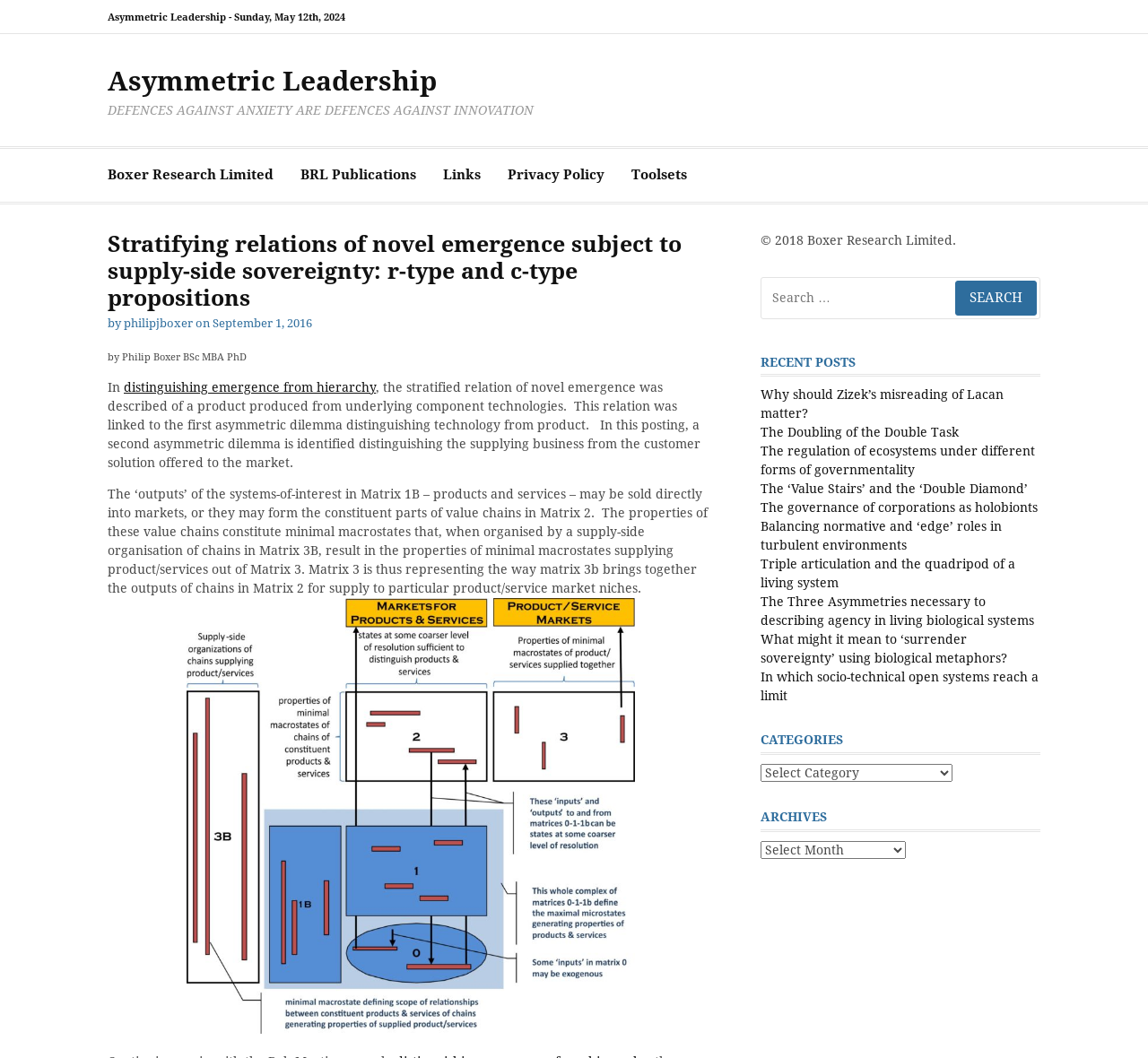Provide the bounding box coordinates of the section that needs to be clicked to accomplish the following instruction: "Click the 'Toolsets' link."

[0.55, 0.141, 0.598, 0.19]